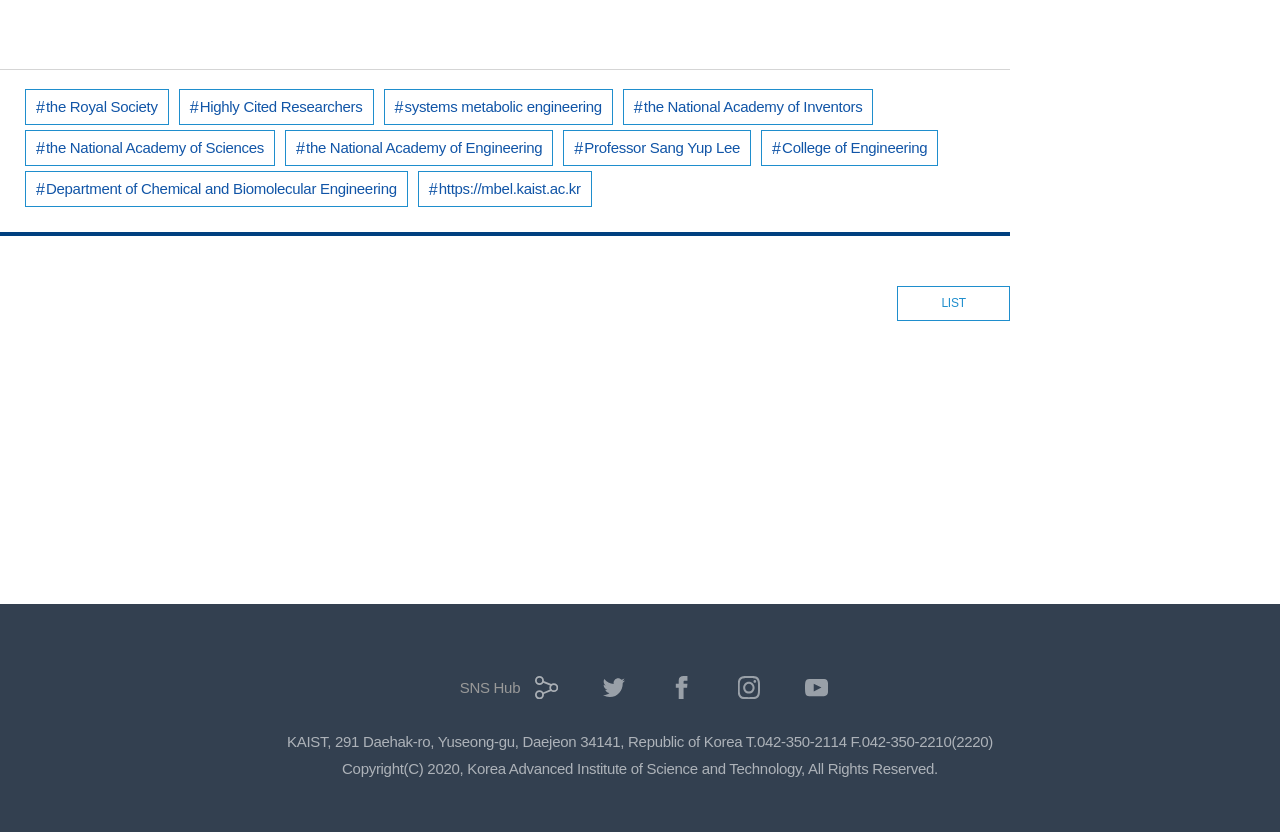Determine the bounding box coordinates of the region I should click to achieve the following instruction: "go to the College of Engineering page". Ensure the bounding box coordinates are four float numbers between 0 and 1, i.e., [left, top, right, bottom].

[0.595, 0.156, 0.733, 0.199]